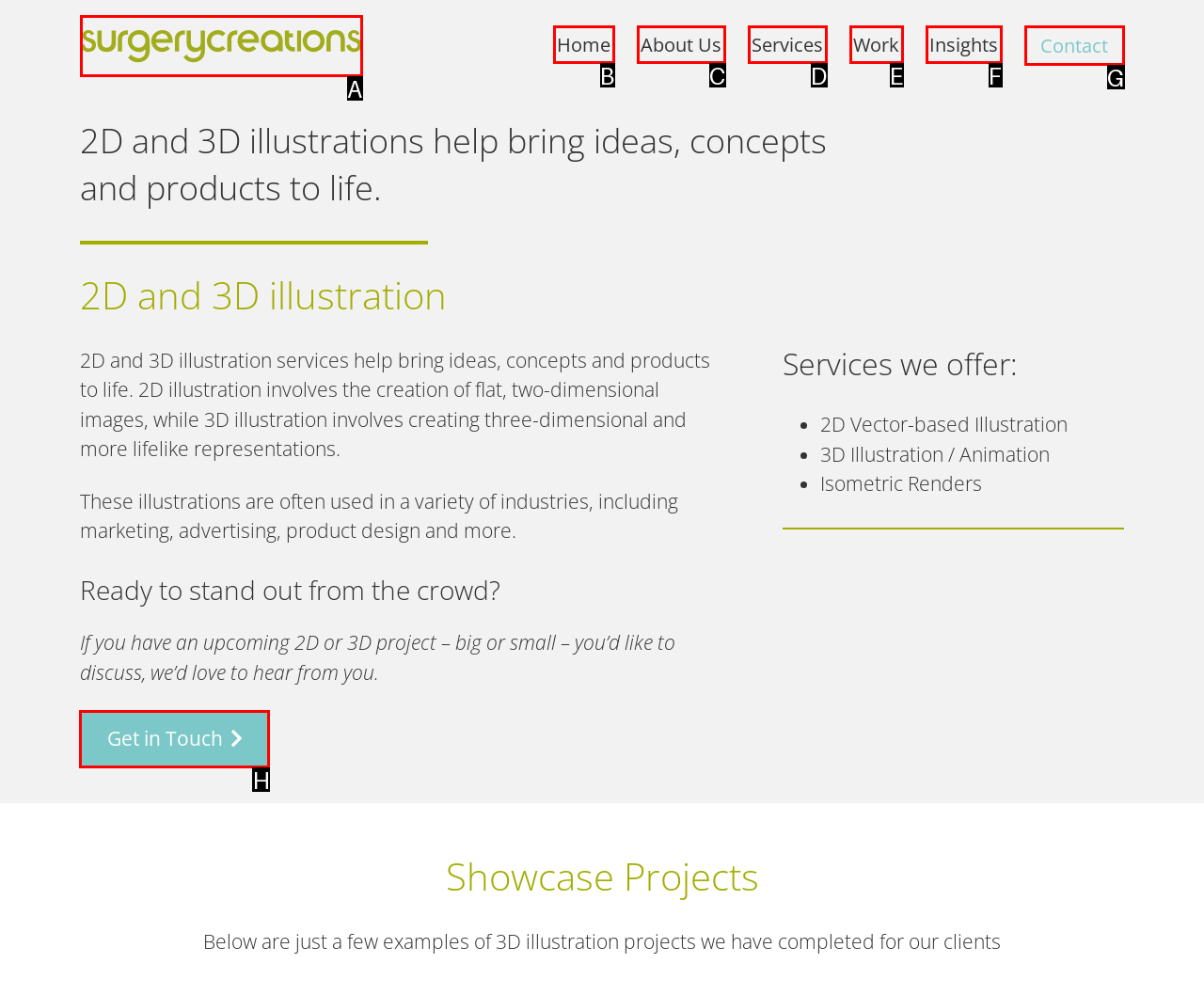Select the correct UI element to complete the task: Visit About Us page
Please provide the letter of the chosen option.

None